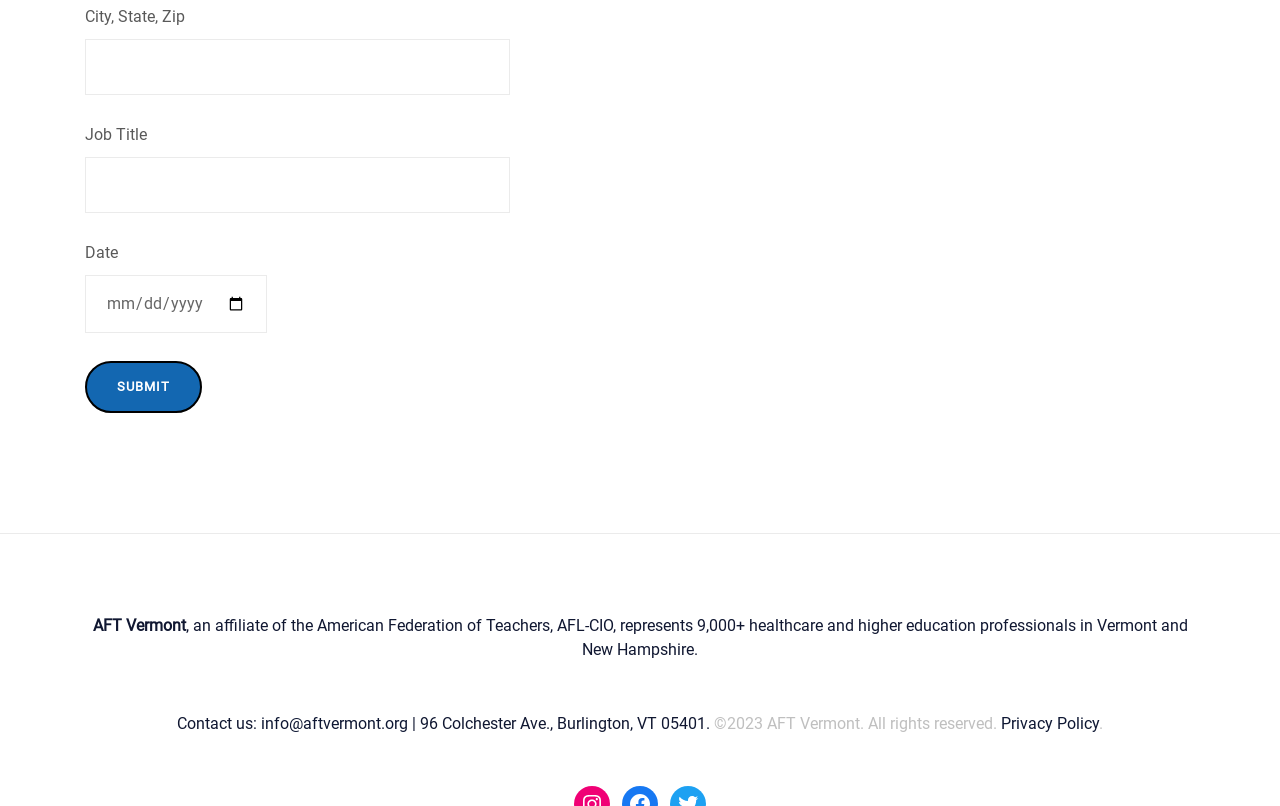Refer to the image and offer a detailed explanation in response to the question: What is the format of the date field?

The date field has three spin buttons for Month, Day, and Year, with a '/' separator between them, suggesting that the format of the date field is Month/Day/Year.